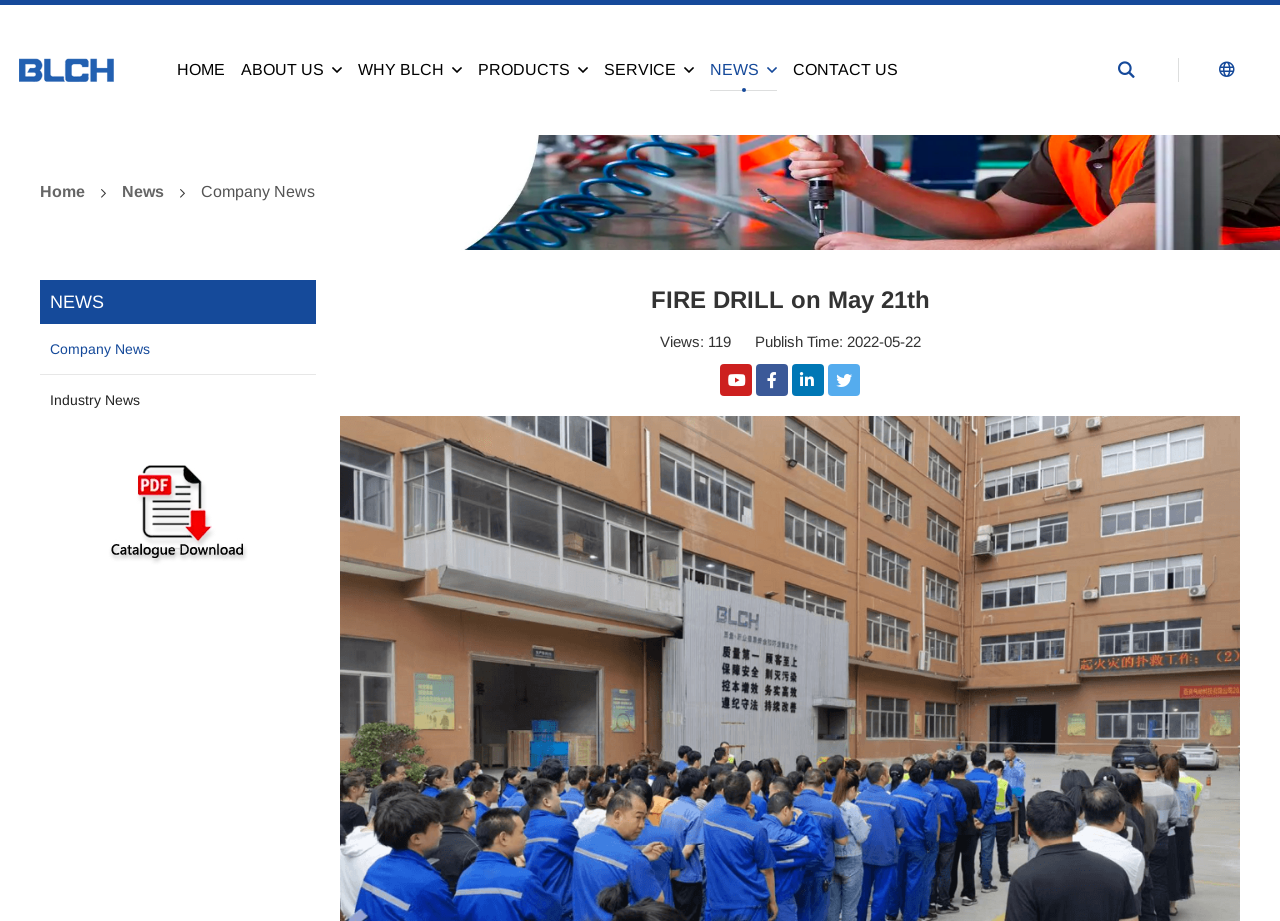Please find the bounding box for the following UI element description. Provide the coordinates in (top-left x, top-left y, bottom-right x, bottom-right y) format, with values between 0 and 1: alt="消防演习 1"

[0.266, 0.736, 0.969, 0.754]